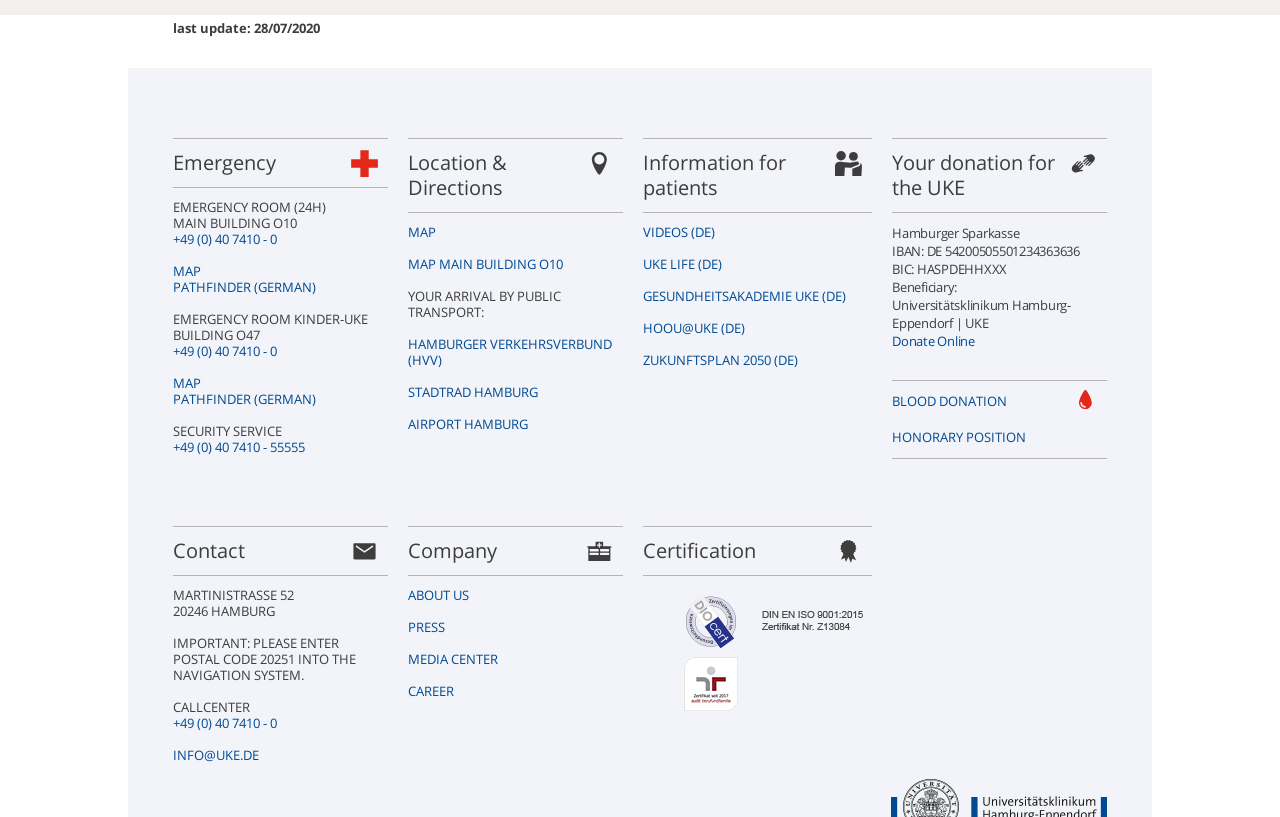Please mark the bounding box coordinates of the area that should be clicked to carry out the instruction: "Contact the call center".

[0.135, 0.874, 0.216, 0.896]